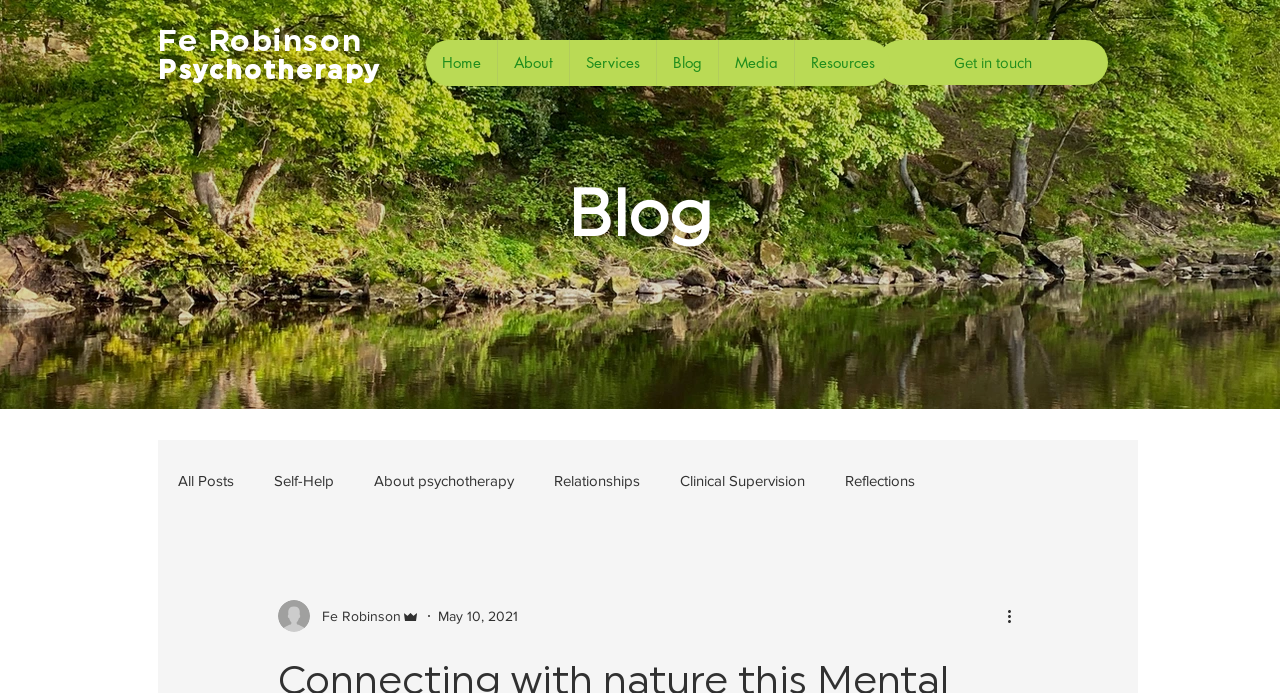Find the bounding box coordinates of the clickable region needed to perform the following instruction: "Select the 'All Posts' option". The coordinates should be provided as four float numbers between 0 and 1, i.e., [left, top, right, bottom].

[0.139, 0.68, 0.183, 0.705]